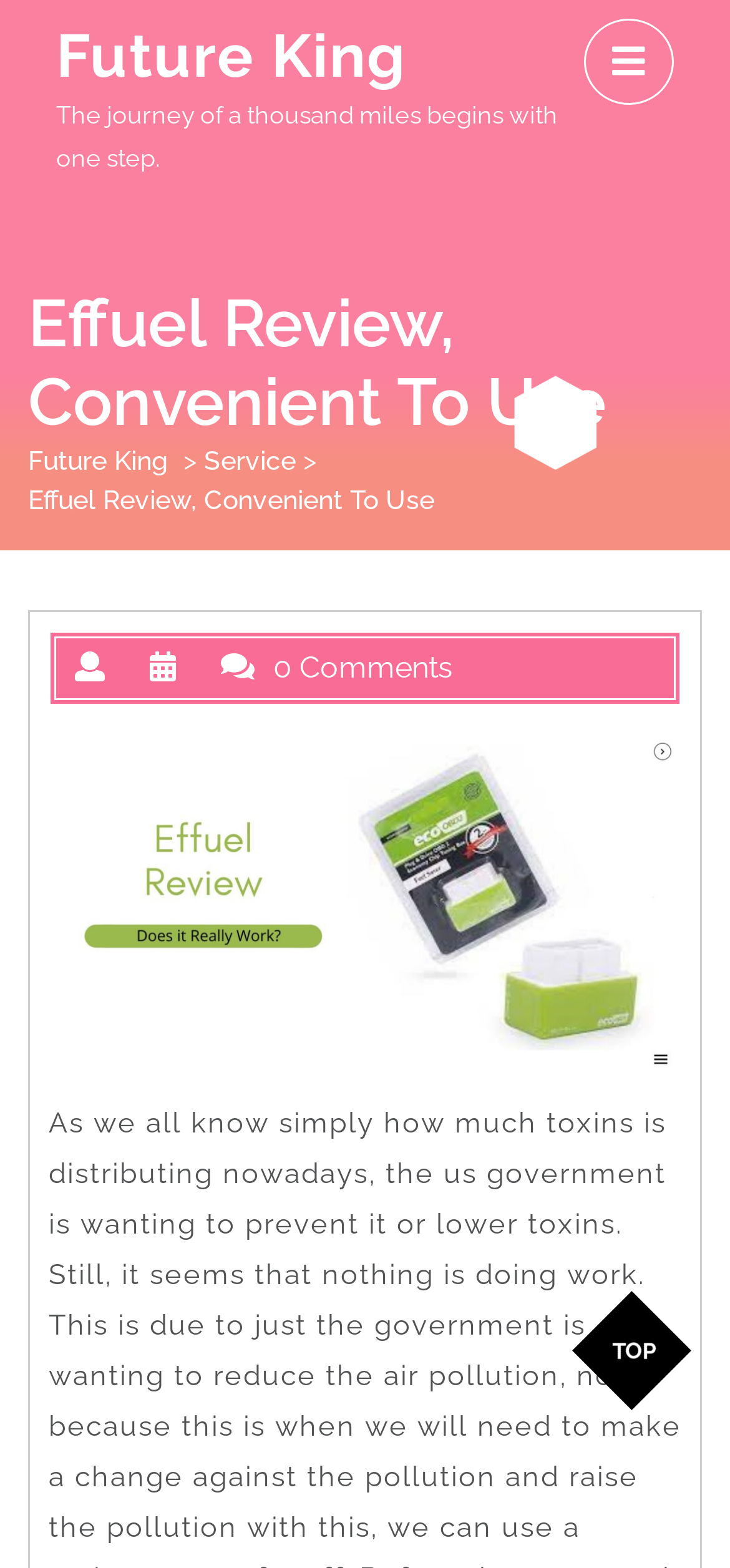Provide the bounding box coordinates, formatted as (top-left x, top-left y, bottom-right x, bottom-right y), with all values being floating point numbers between 0 and 1. Identify the bounding box of the UI element that matches the description: Service

[0.279, 0.282, 0.405, 0.307]